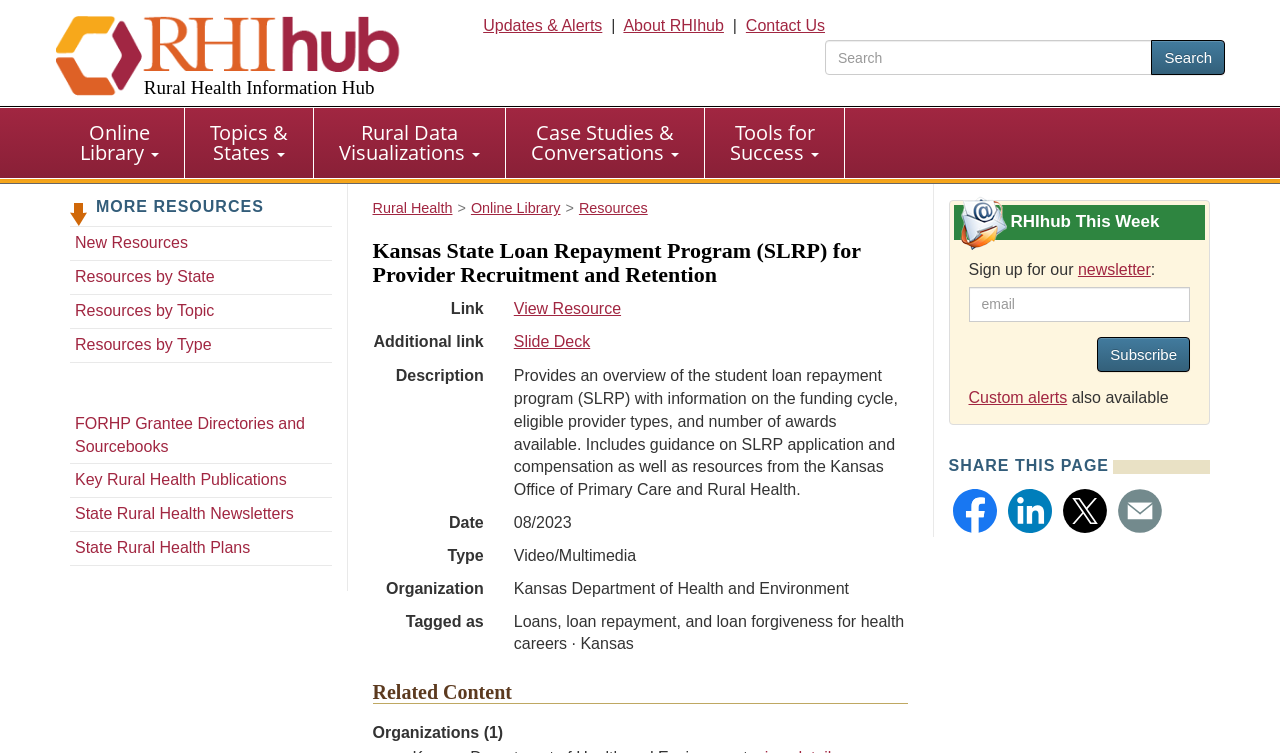What is the name of the loan repayment program?
Please provide a comprehensive answer based on the details in the screenshot.

The webpage is about the Kansas State Loan Repayment Program (SLRP) for Provider Recruitment and Retention, so the answer is SLRP.